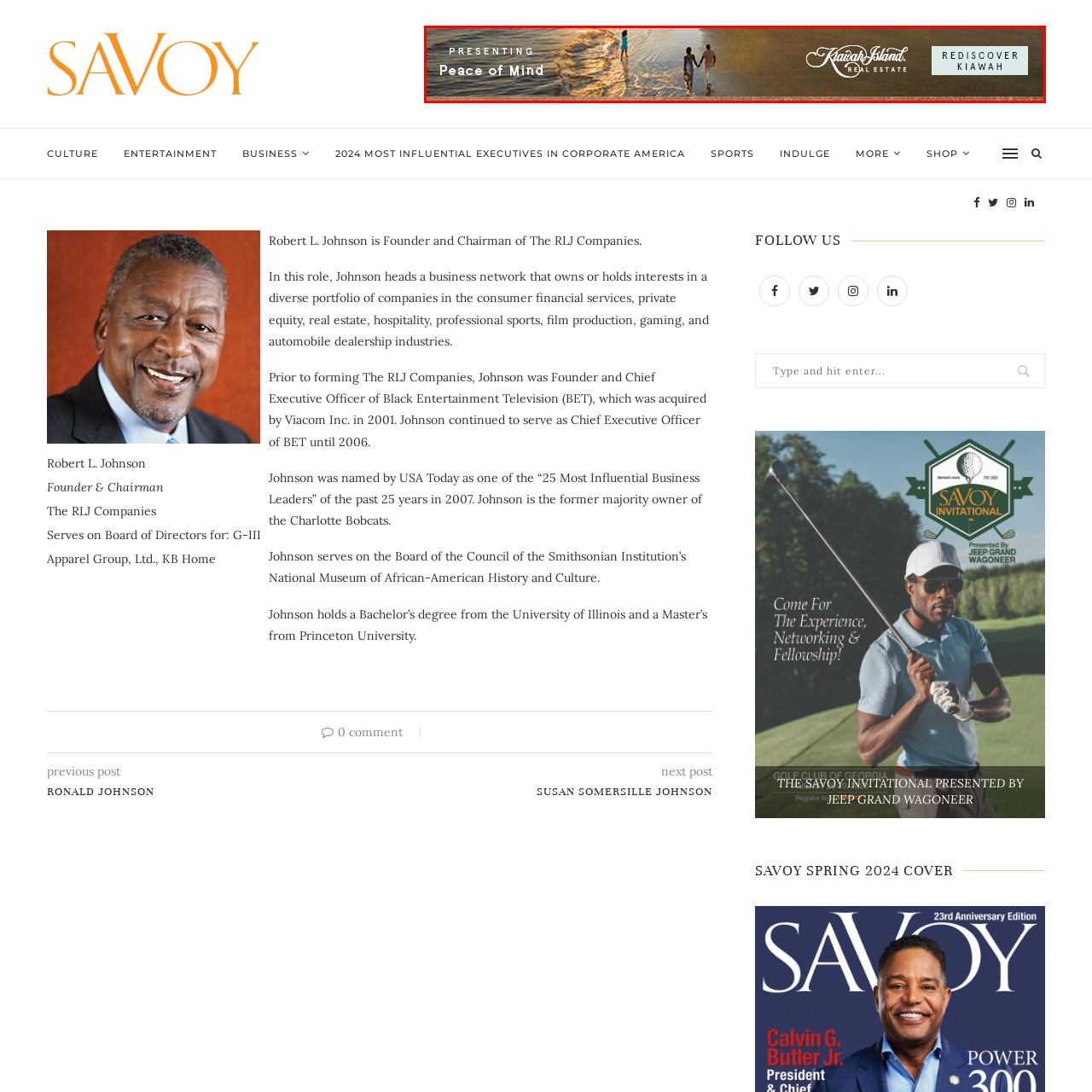Inspect the area within the red bounding box and elaborate on the following question with a detailed answer using the image as your reference: What is the atmosphere conveyed in the image?

The image promotes a sense of tranquility and relaxation, ideal for potential homebuyers or vacationers seeking an escape, which creates a peaceful and inviting atmosphere.